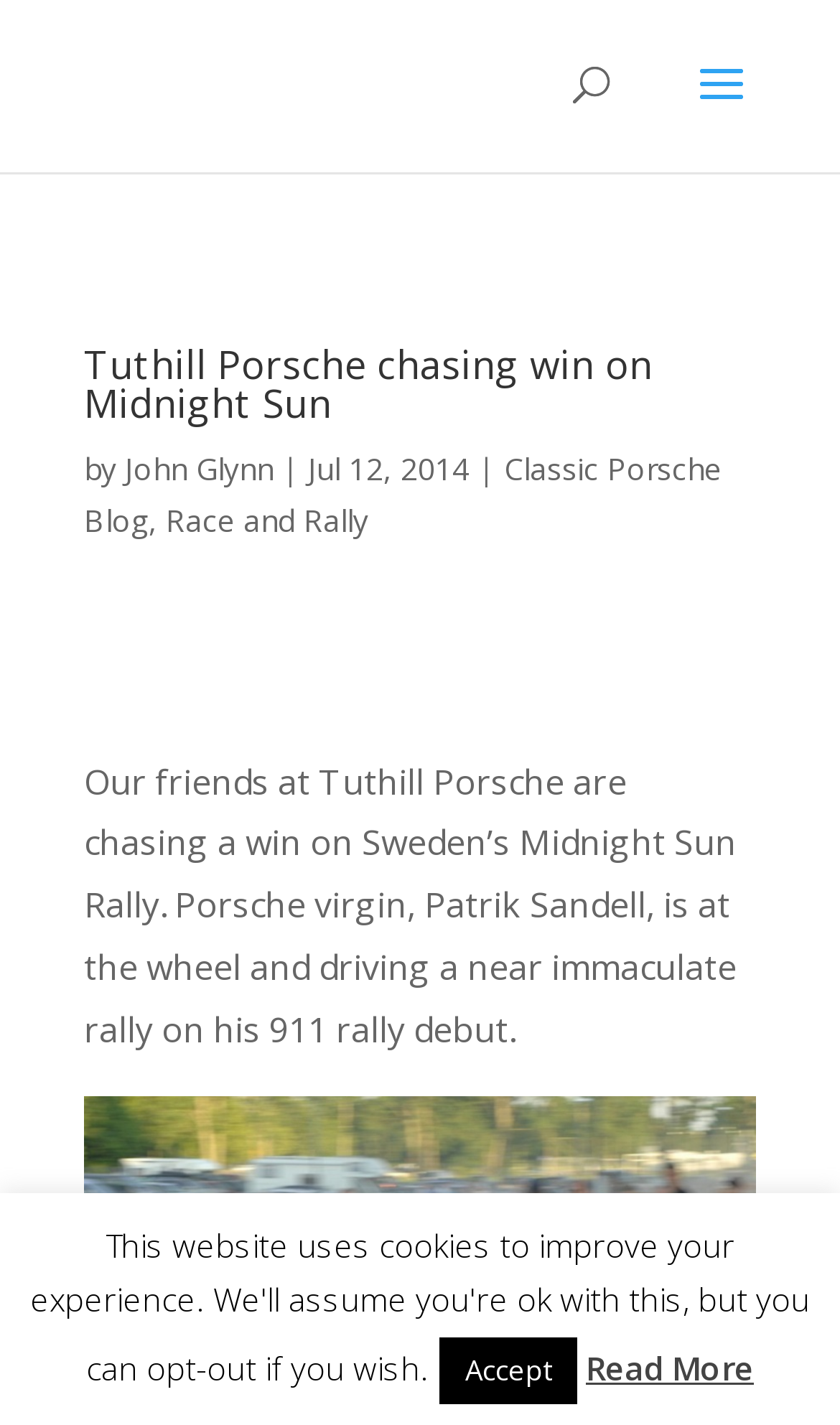Determine the bounding box for the UI element as described: "Shipping, warranties & returns". The coordinates should be represented as four float numbers between 0 and 1, formatted as [left, top, right, bottom].

None